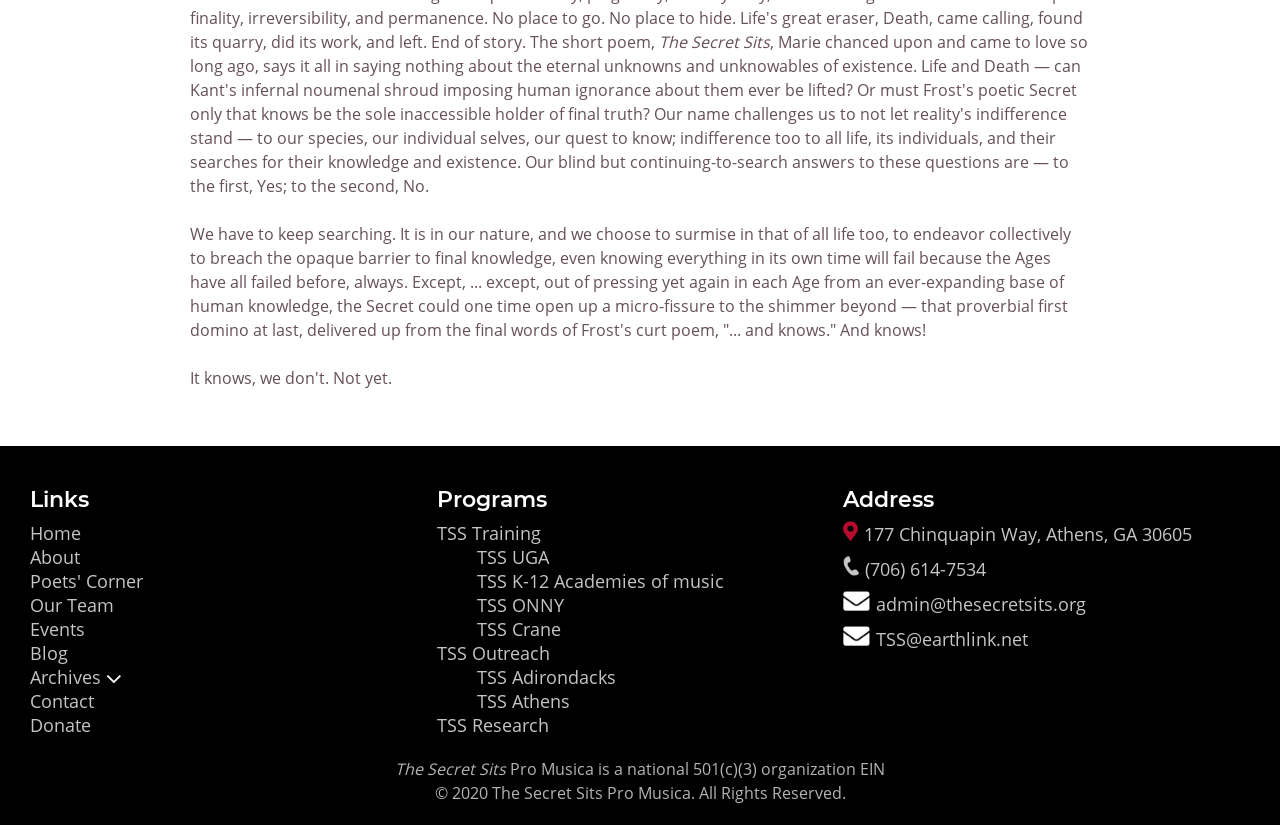How many links are there in the 'Links' section?
Using the information from the image, provide a comprehensive answer to the question.

The 'Links' section is a heading element with the text 'Links', and it contains 9 link elements below it, which are 'Home', 'About', 'Poets' Corner', 'Our Team', 'Events', 'Blog', 'Archives', 'Contact', and 'Donate'.